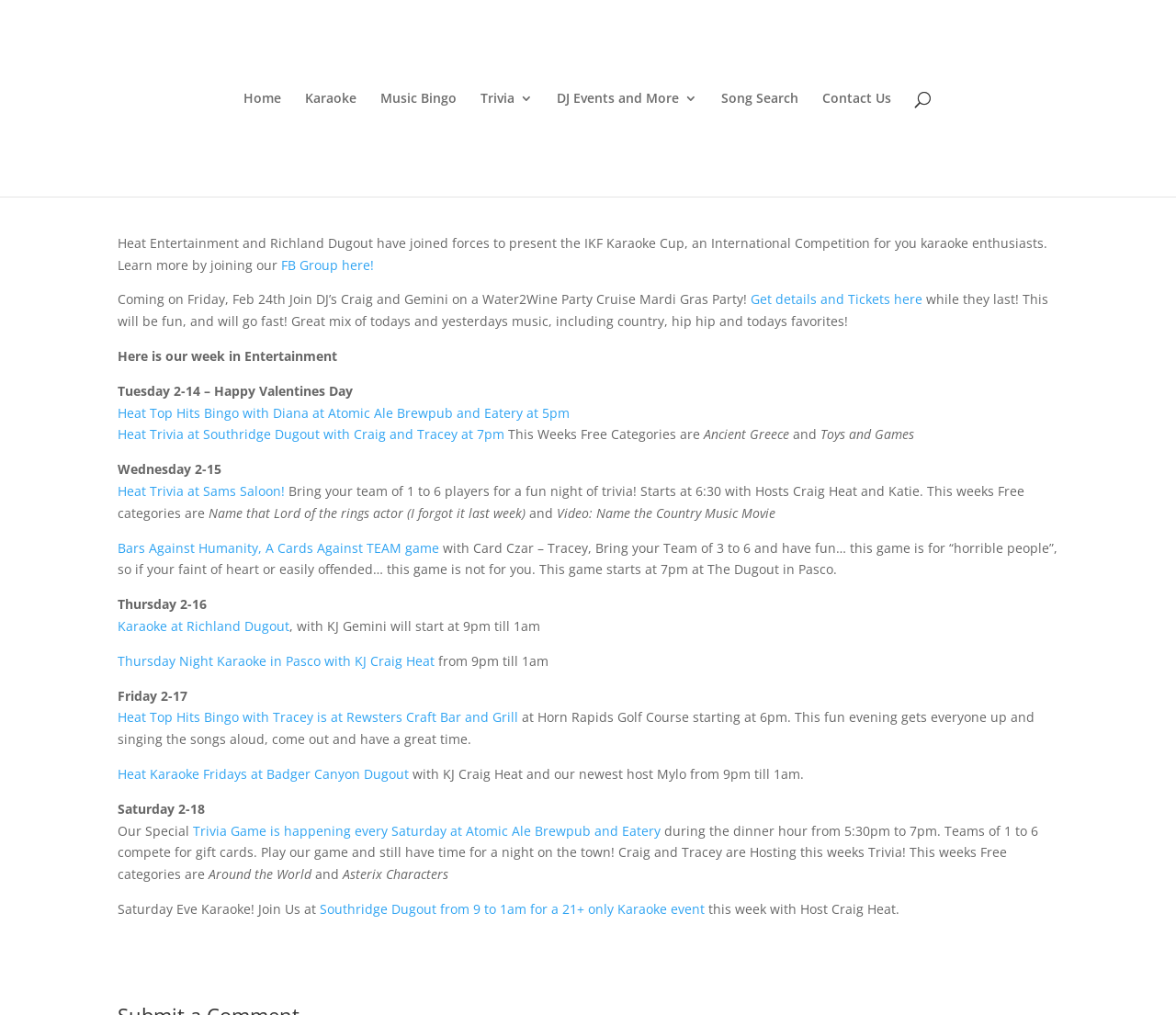What is the name of the host of Bars Against Humanity game?
Refer to the screenshot and deliver a thorough answer to the question presented.

I found this answer by looking at the text that mentions 'Bars Against Humanity, A Cards Against TEAM game' and finding the host name mentioned there, which is Card Czar – Tracey.